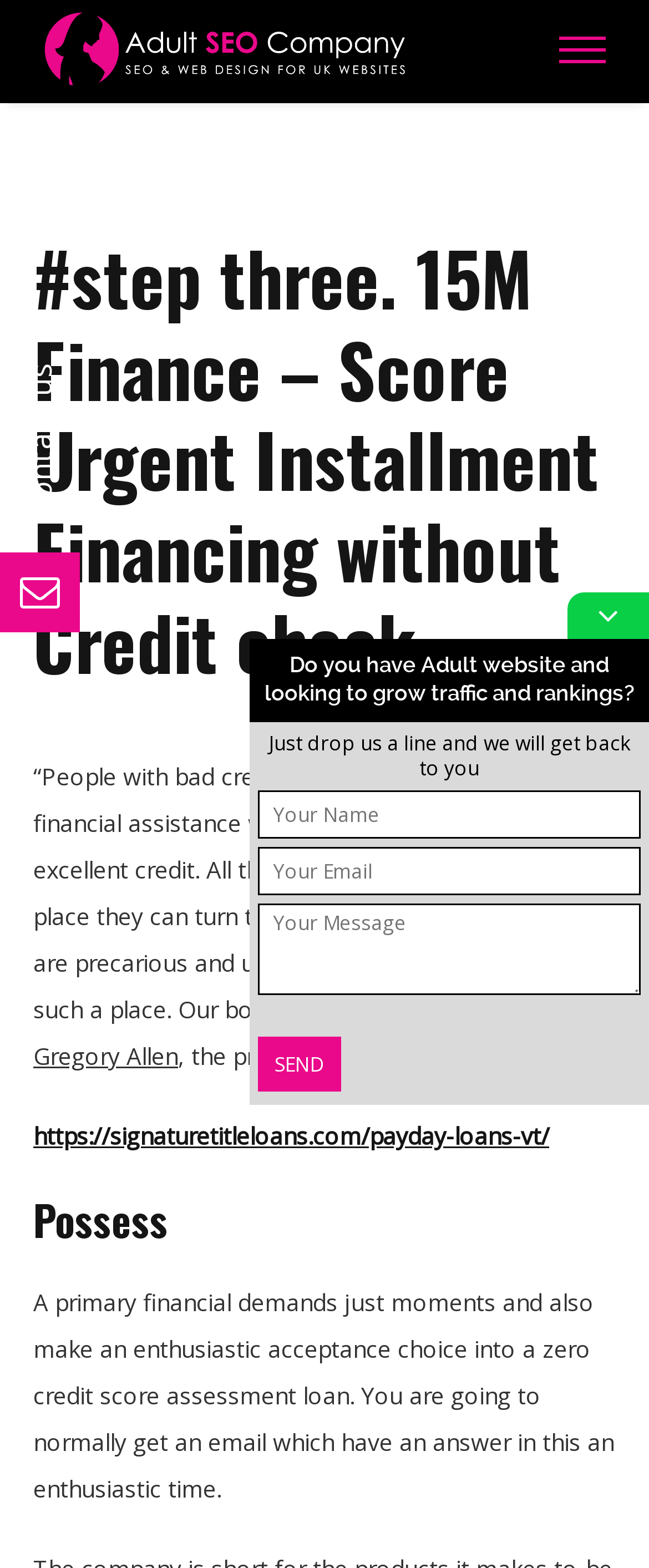Given the description "parent_node: Search name="s" placeholder="Suche"", determine the bounding box of the corresponding UI element.

None